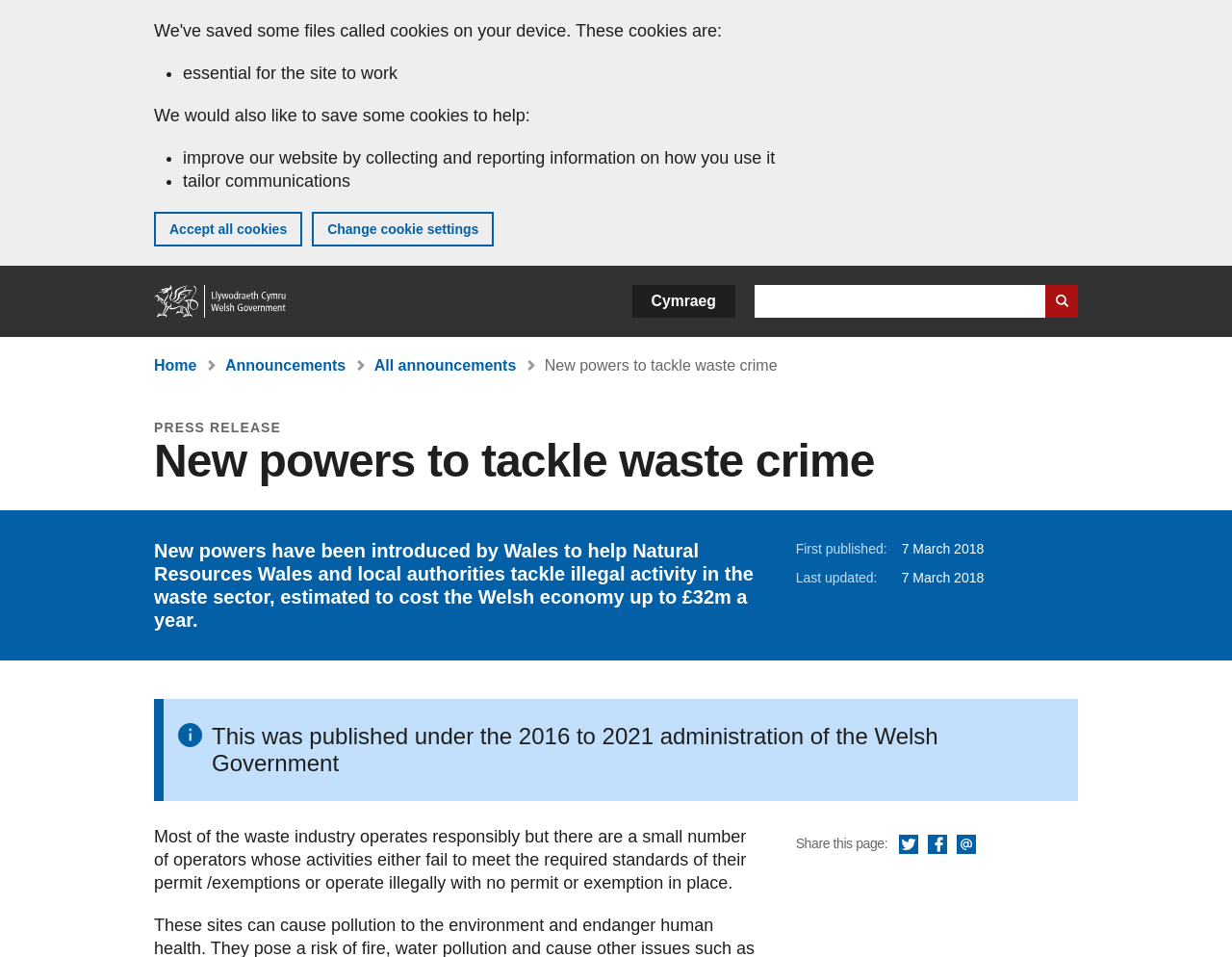From the webpage screenshot, identify the region described by Cymraeg. Provide the bounding box coordinates as (top-left x, top-left y, bottom-right x, bottom-right y), with each value being a floating point number between 0 and 1.

[0.513, 0.298, 0.597, 0.332]